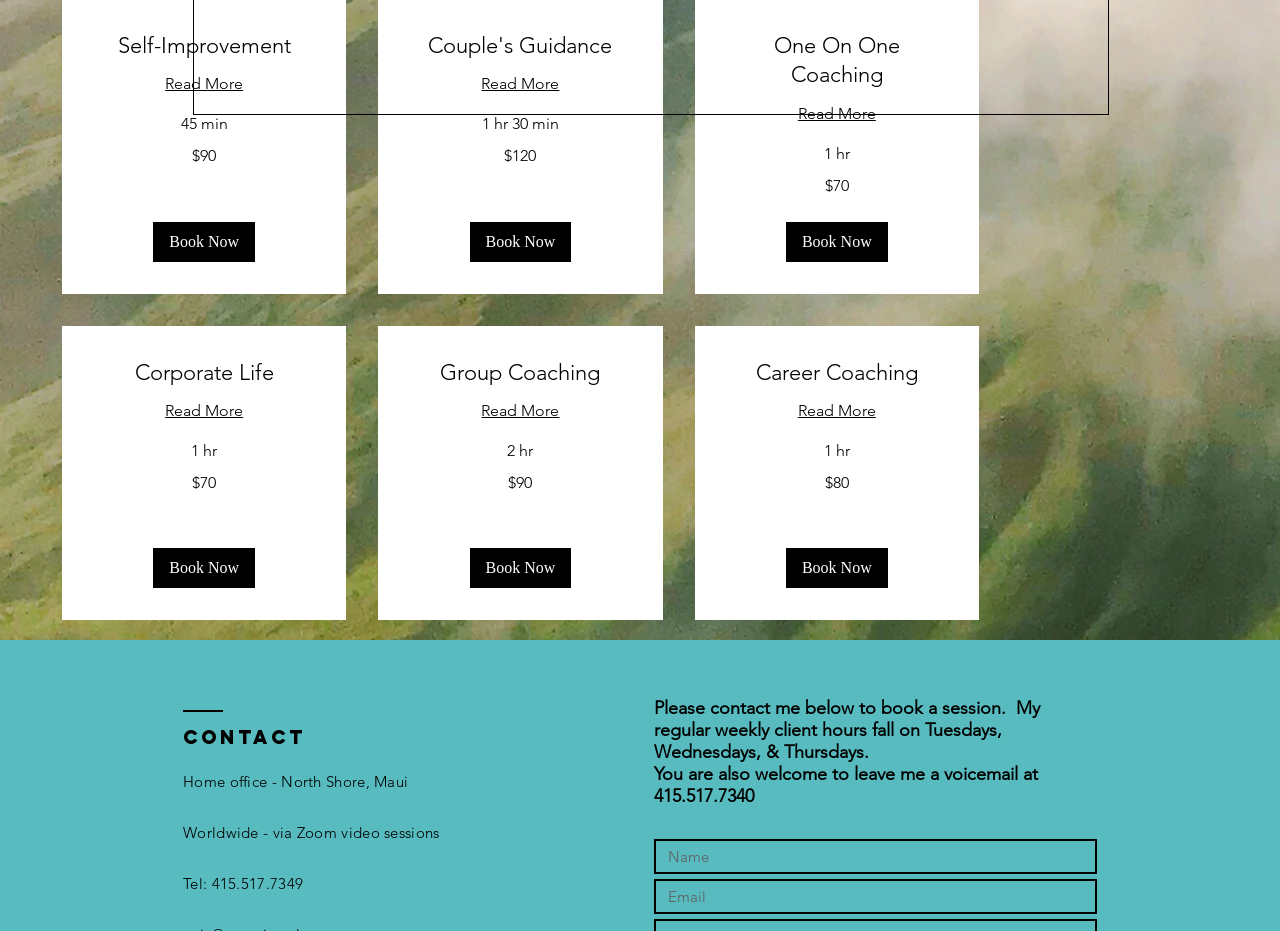Identify the bounding box coordinates of the region that should be clicked to execute the following instruction: "Read more about Couple's Guidance".

[0.321, 0.078, 0.493, 0.104]